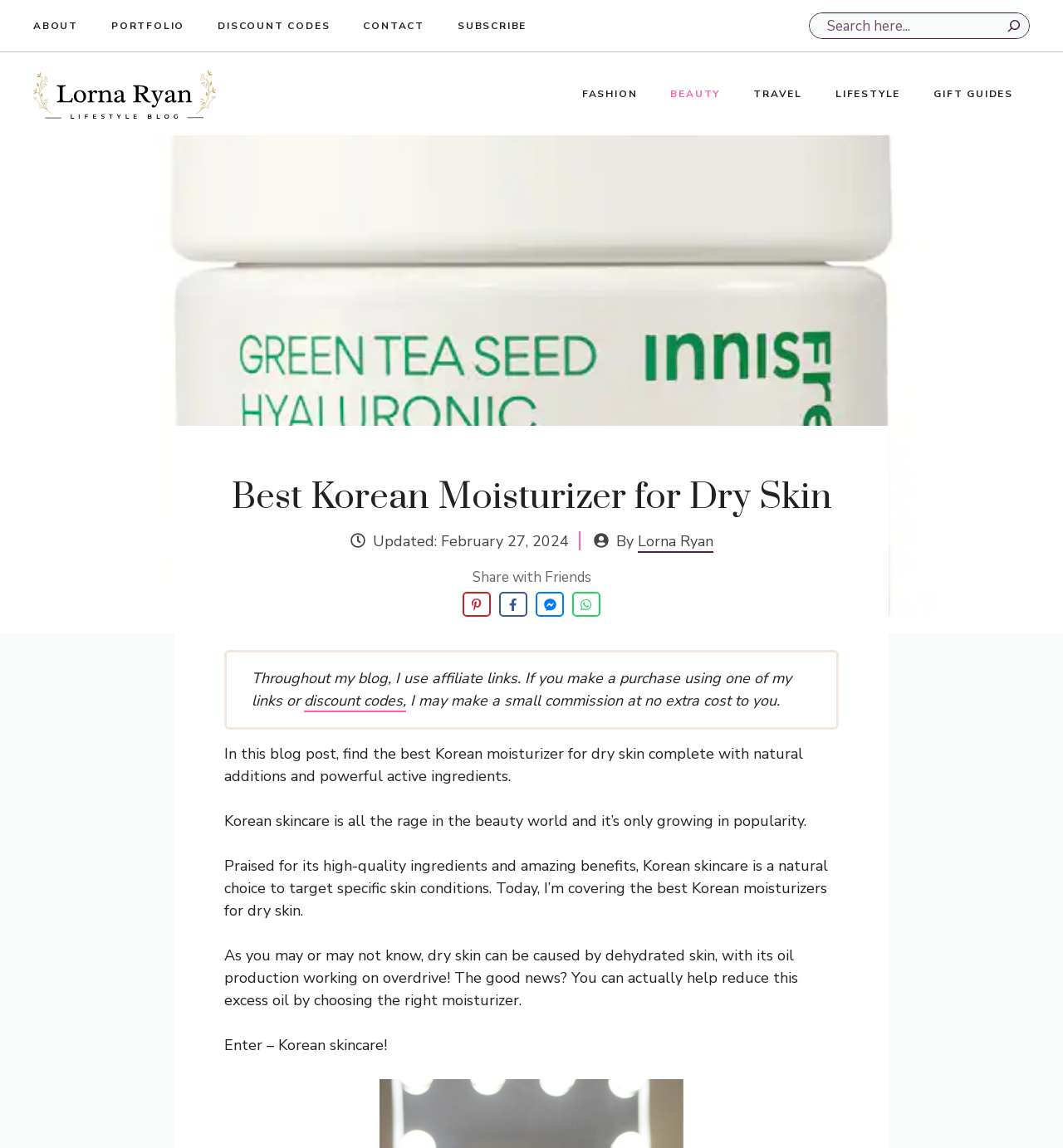Locate the bounding box coordinates of the clickable area to execute the instruction: "Read more about the best Korean moisturizer for dry skin". Provide the coordinates as four float numbers between 0 and 1, represented as [left, top, right, bottom].

[0.211, 0.648, 0.755, 0.685]